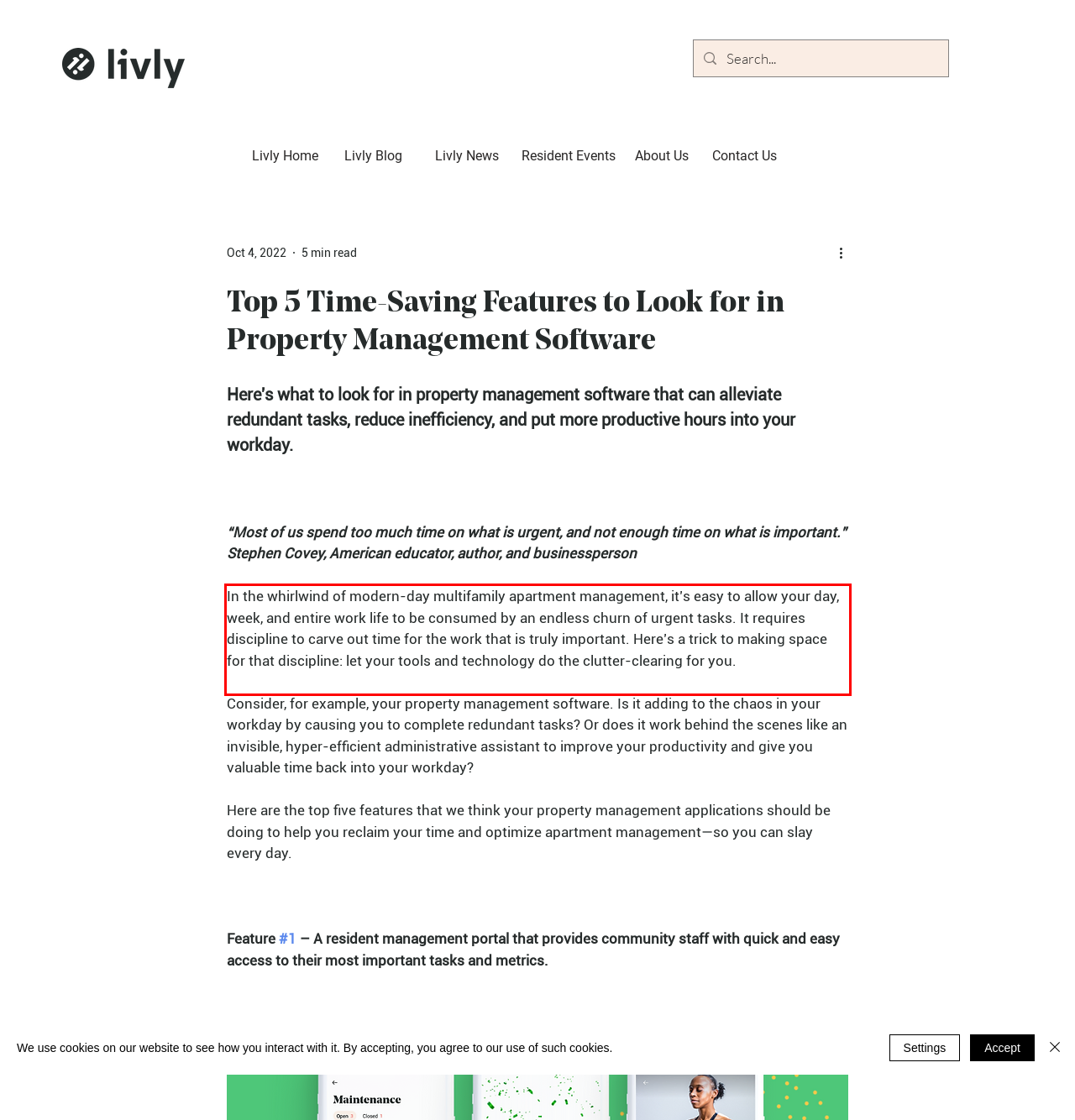You have a screenshot of a webpage, and there is a red bounding box around a UI element. Utilize OCR to extract the text within this red bounding box.

In the whirlwind of modern-day multifamily apartment management, it’s easy to allow your day, week, and entire work life to be consumed by an endless churn of urgent tasks. It requires discipline to carve out time for the work that is truly important. Here’s a trick to making space for that discipline: let your tools and technology do the clutter-clearing for you.